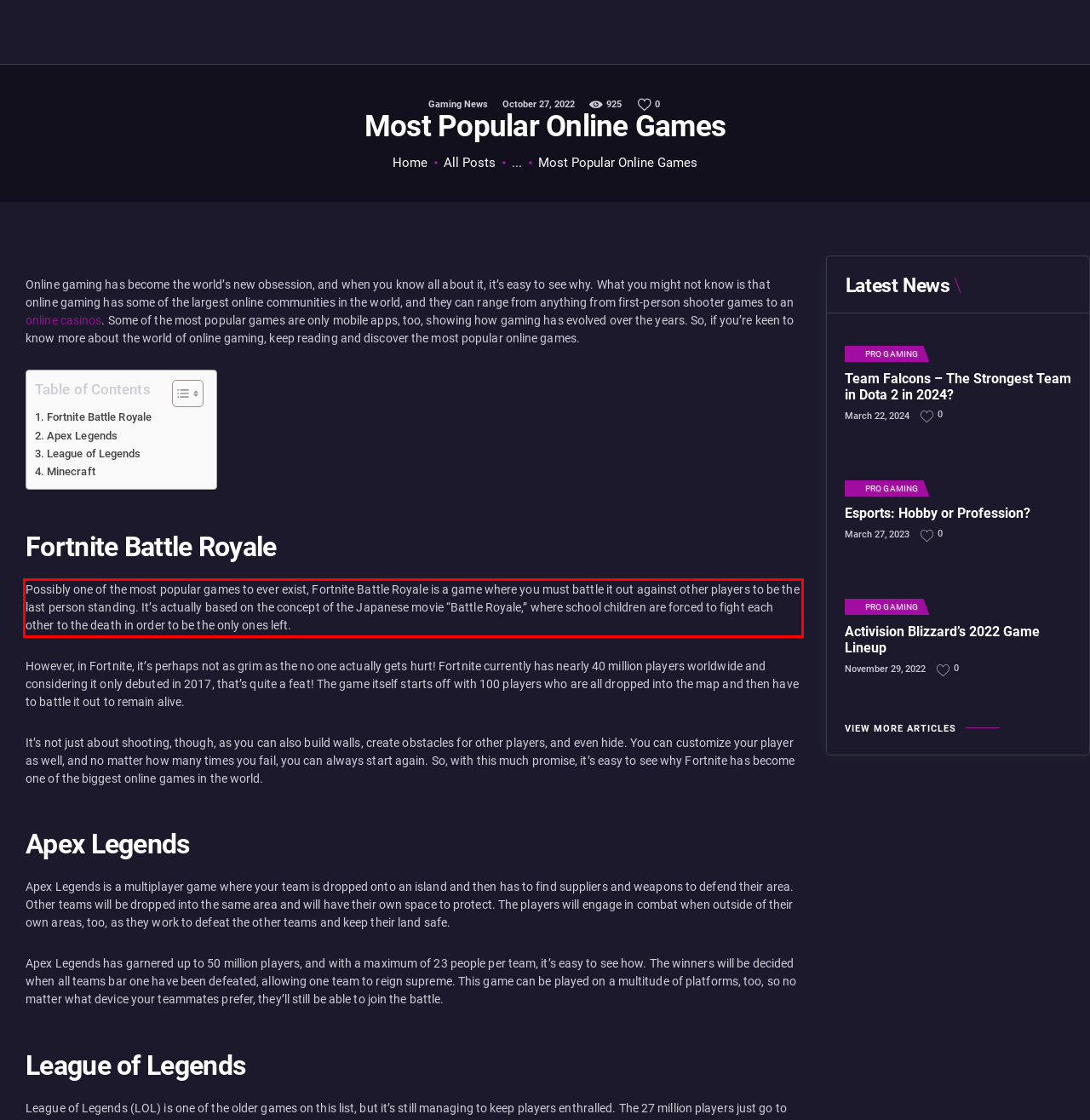Given the screenshot of a webpage, identify the red rectangle bounding box and recognize the text content inside it, generating the extracted text.

Possibly one of the most popular games to ever exist, Fortnite Battle Royale is a game where you must battle it out against other players to be the last person standing. It’s actually based on the concept of the Japanese movie “Battle Royale,” where school children are forced to fight each other to the death in order to be the only ones left.